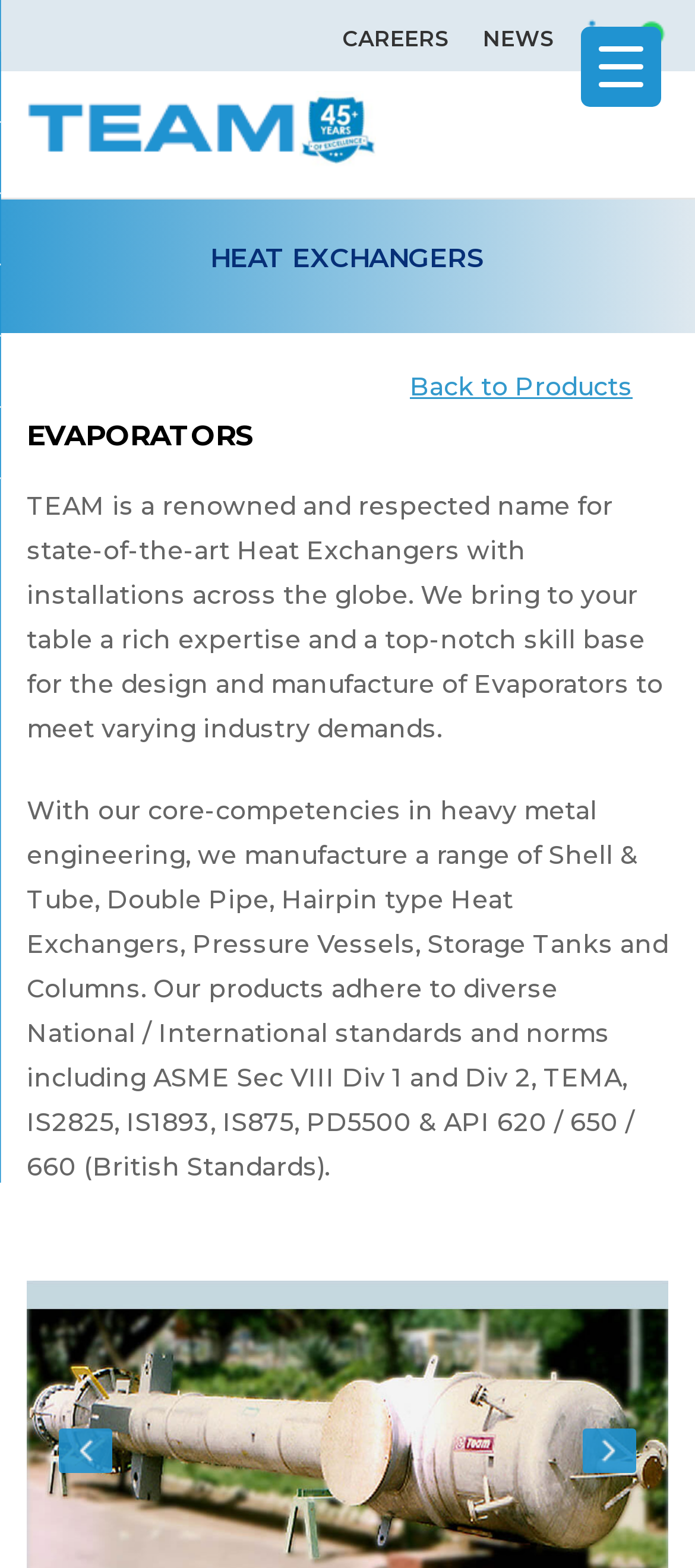Please find the bounding box for the following UI element description. Provide the coordinates in (top-left x, top-left y, bottom-right x, bottom-right y) format, with values between 0 and 1: alt="TEAM"

[0.038, 0.07, 0.426, 0.09]